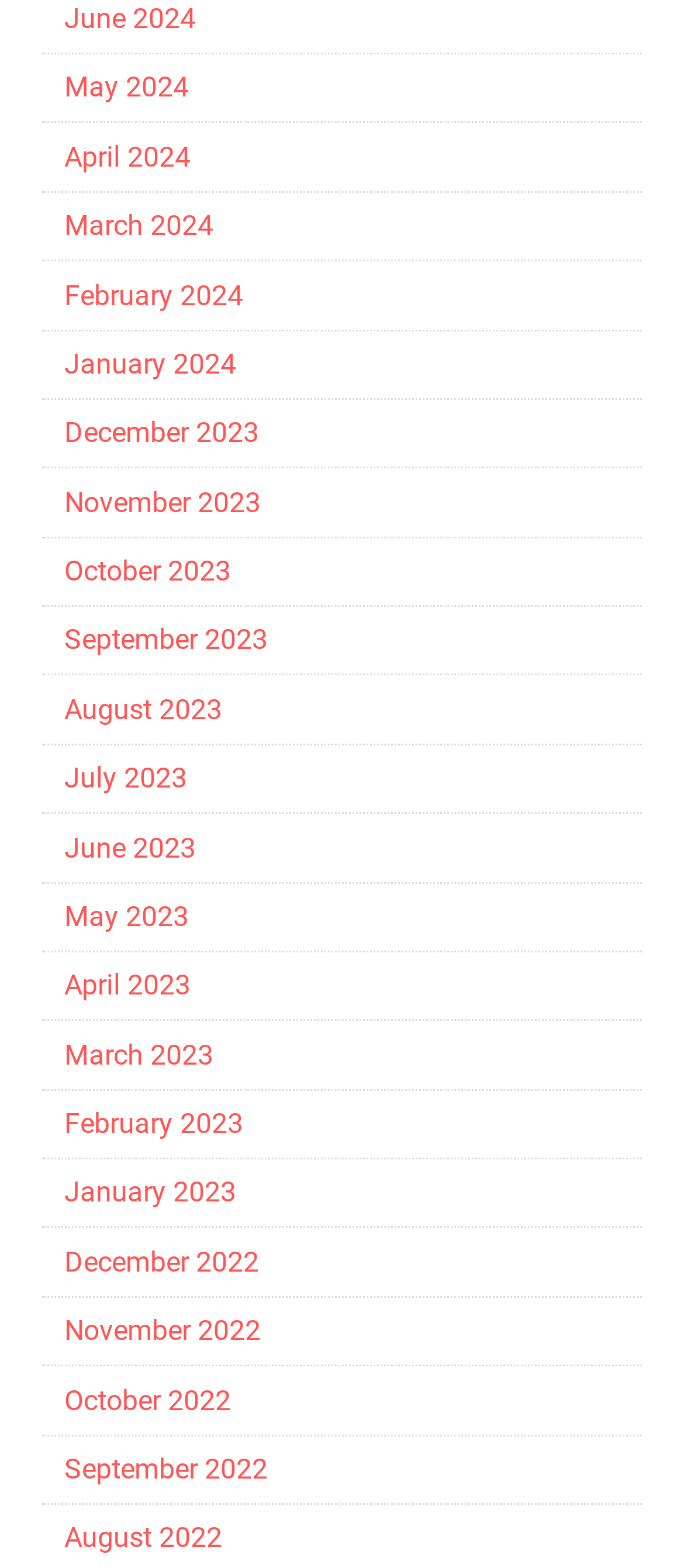Using the given description, provide the bounding box coordinates formatted as (top-left x, top-left y, bottom-right x, bottom-right y), with all values being floating point numbers between 0 and 1. Description: March 2024

[0.094, 0.133, 0.312, 0.155]